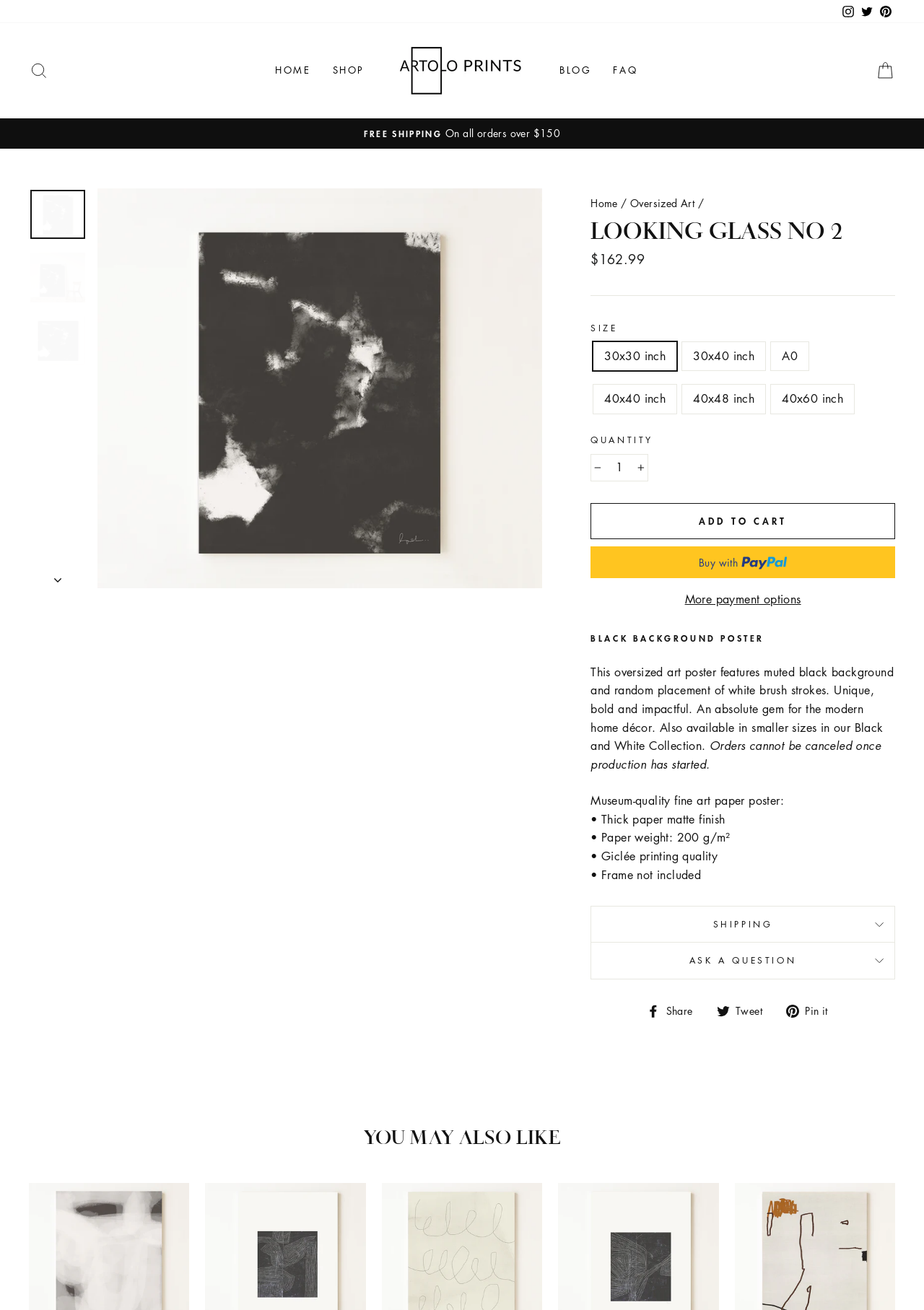Using the given description, provide the bounding box coordinates formatted as (top-left x, top-left y, bottom-right x, bottom-right y), with all values being floating point numbers between 0 and 1. Description: broaden your search

None